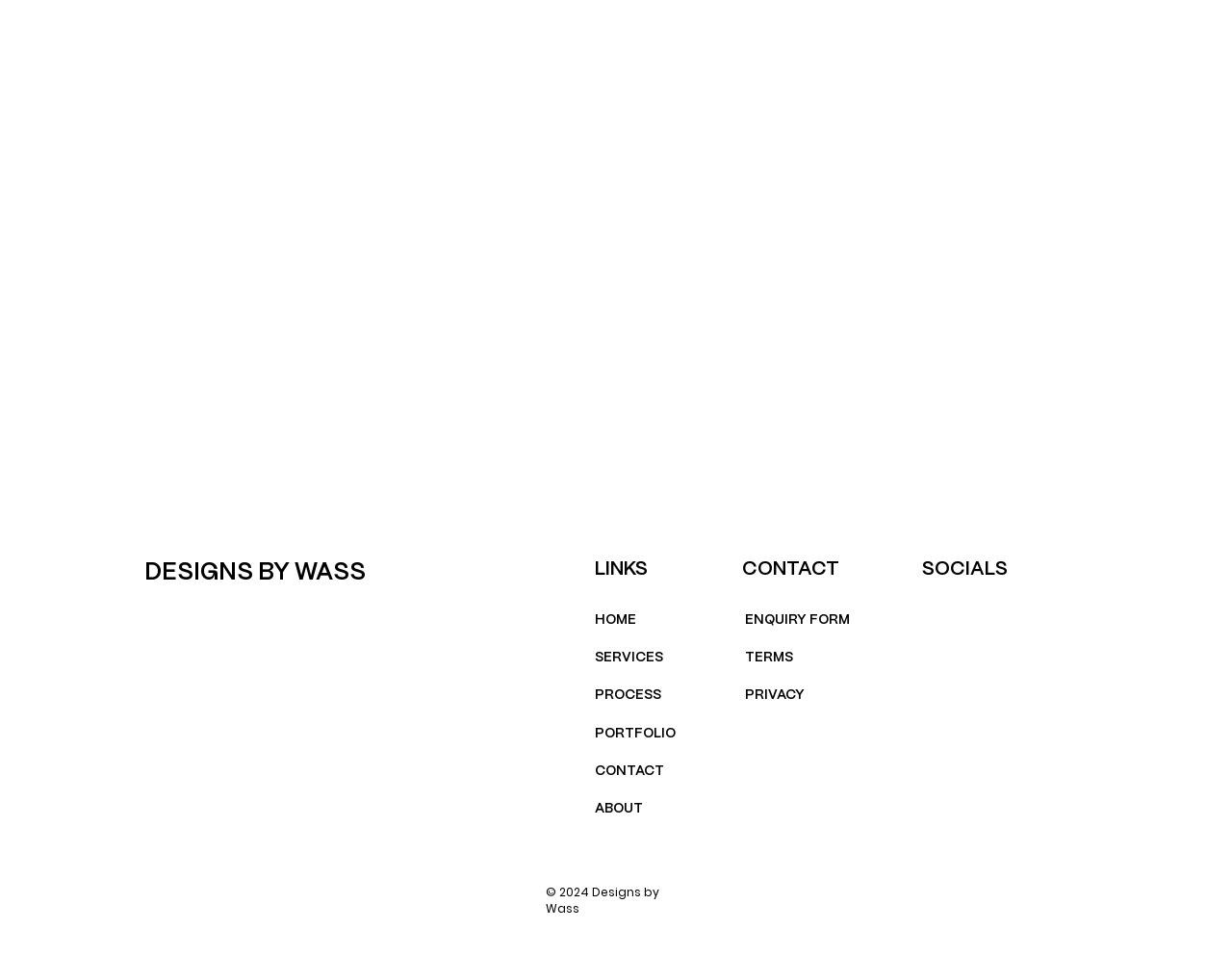Highlight the bounding box coordinates of the element that should be clicked to carry out the following instruction: "Check the COPYRIGHT". The coordinates must be given as four float numbers ranging from 0 to 1, i.e., [left, top, right, bottom].

[0.443, 0.924, 0.535, 0.959]